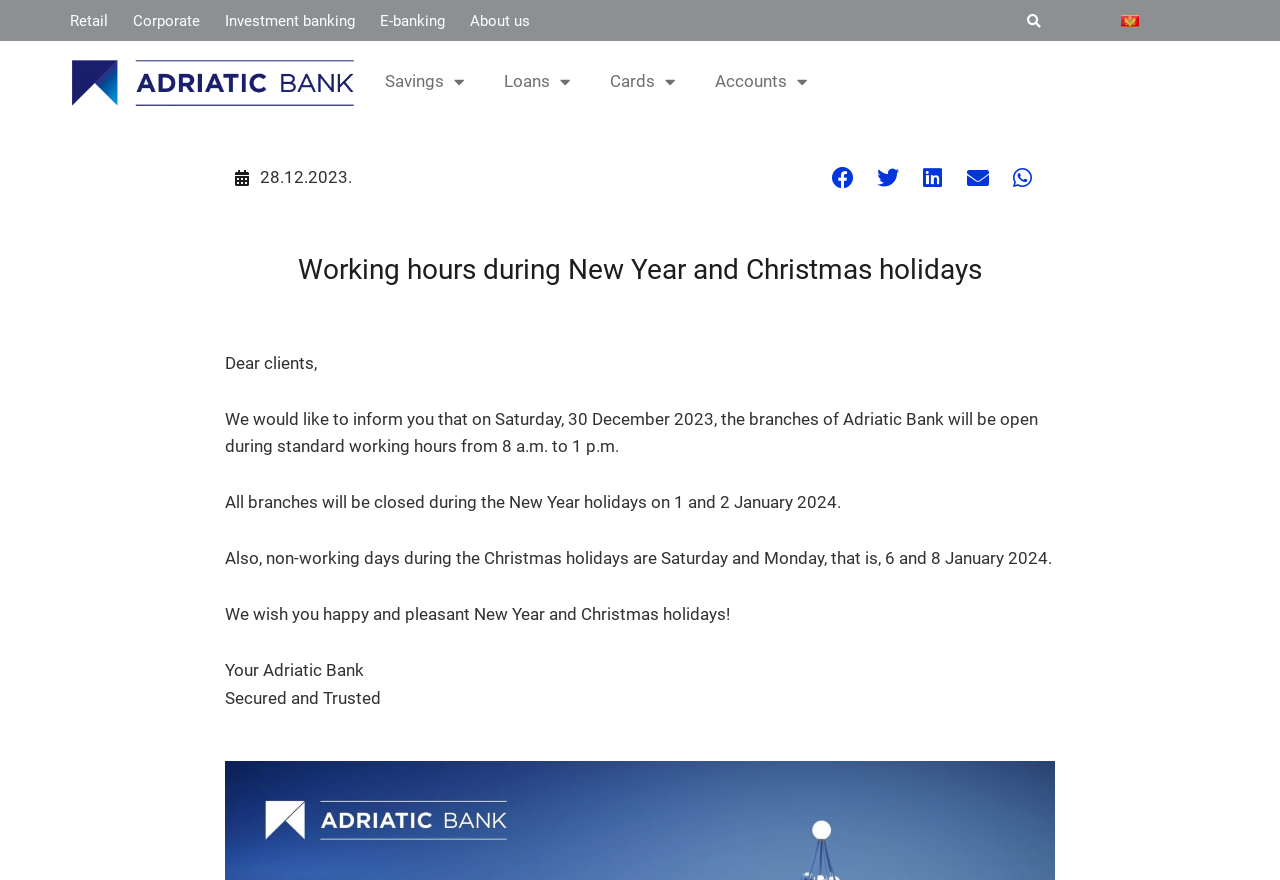What are the working hours on Saturday, 30 December 2023?
Please look at the screenshot and answer using one word or phrase.

8 a.m. to 1 p.m.